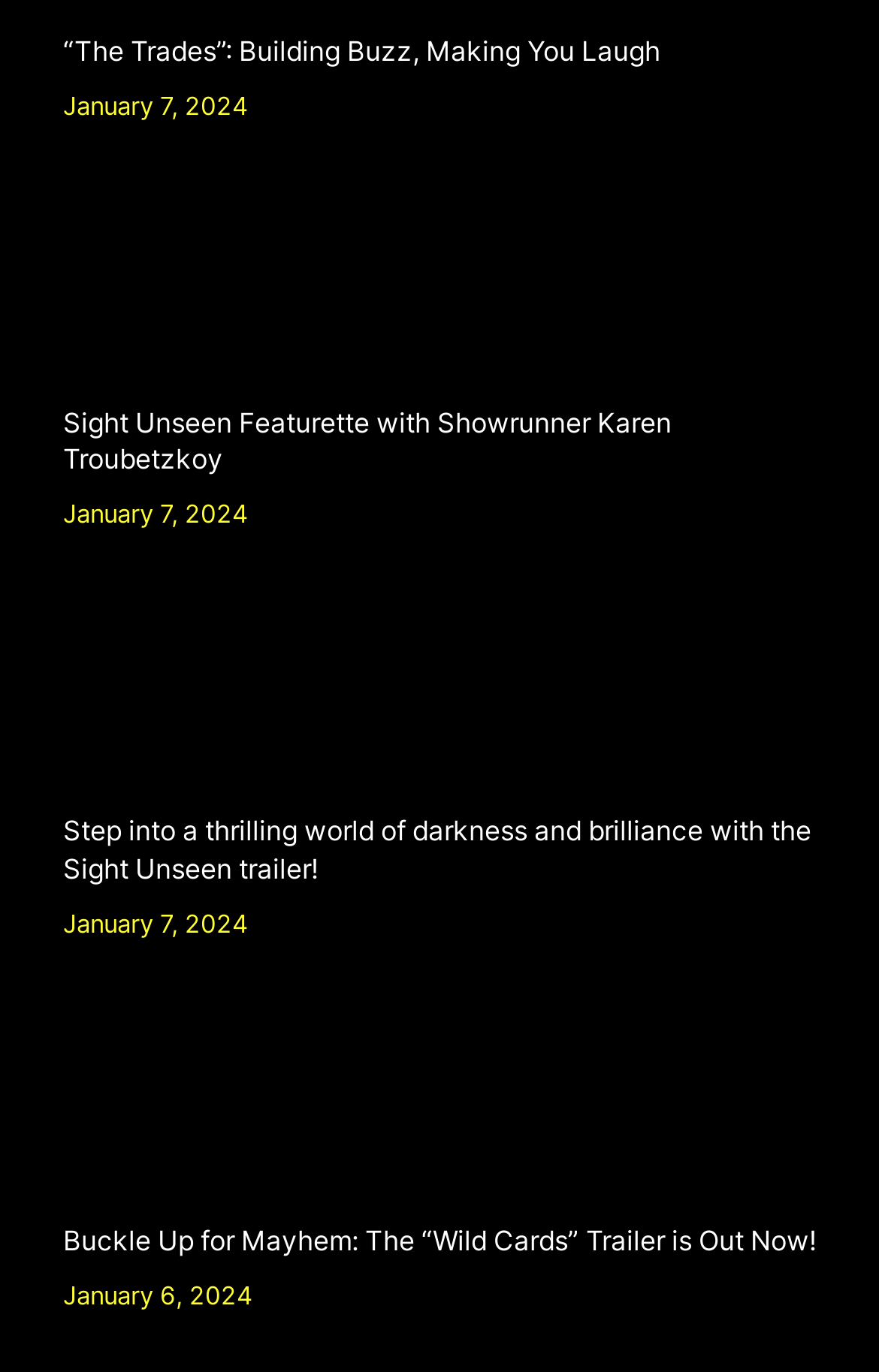Respond to the question with just a single word or phrase: 
How many articles are on this webpage?

3